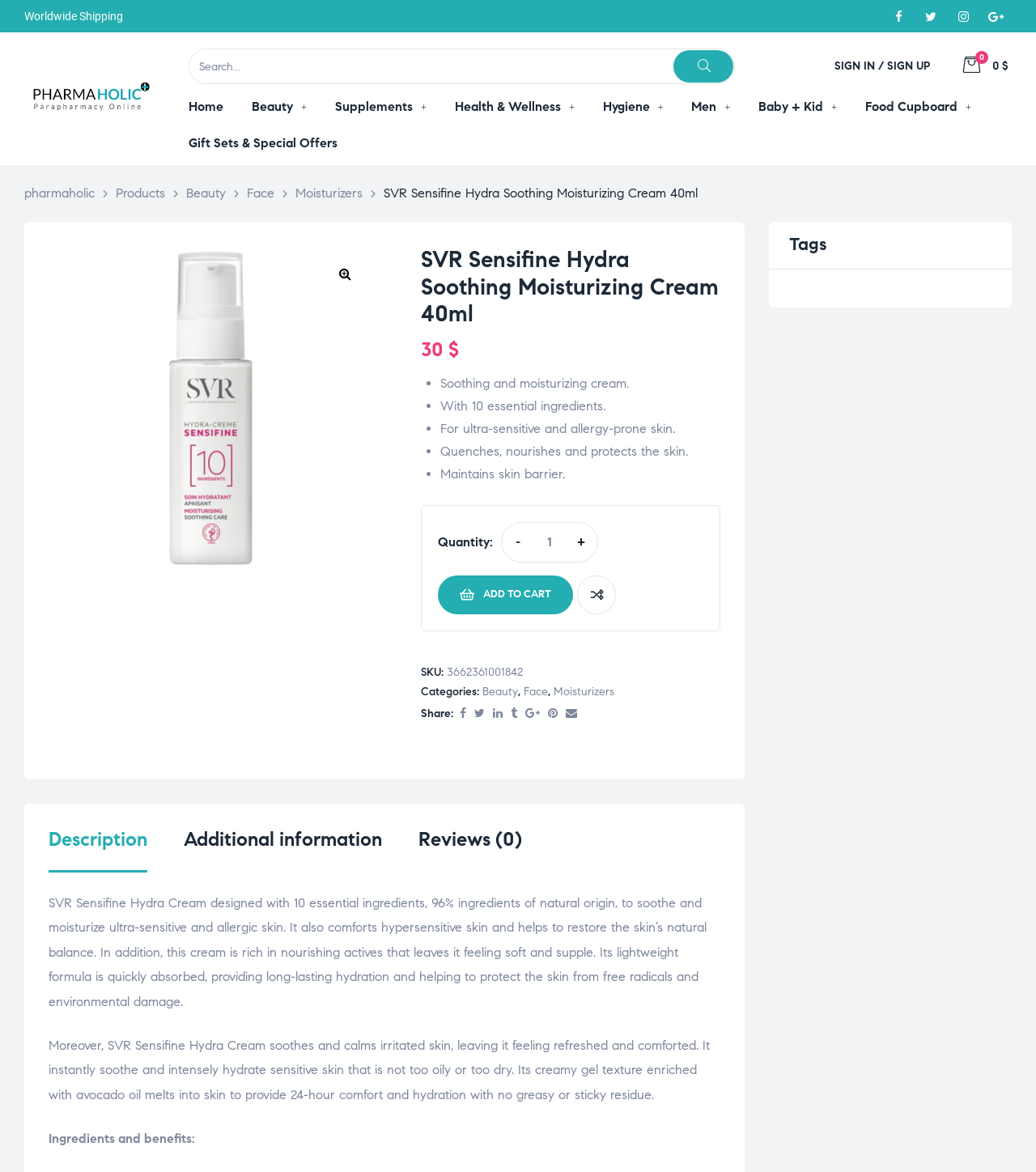Identify the bounding box coordinates of the region I need to click to complete this instruction: "View product details".

[0.047, 0.21, 0.359, 0.486]